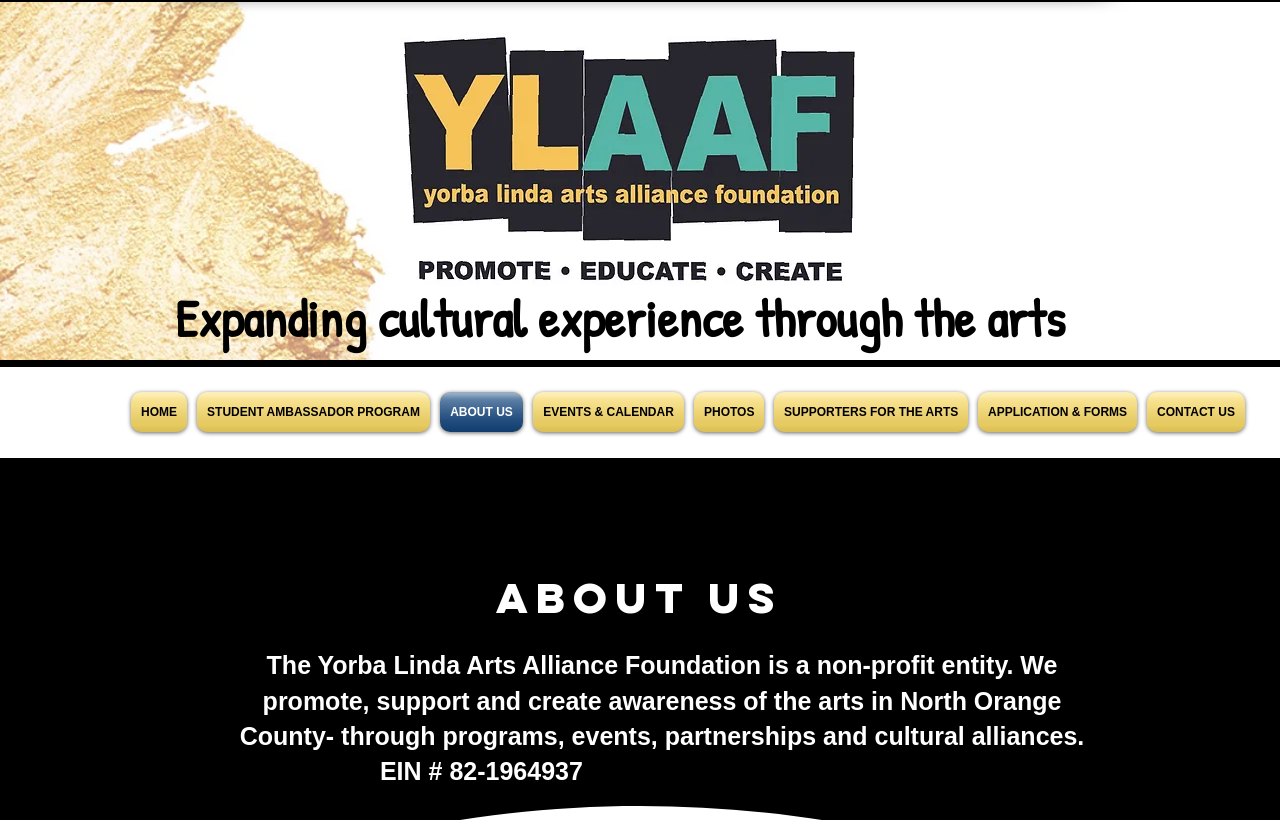Using the information in the image, give a detailed answer to the following question: What type of entity is YLAAF?

Based on the StaticText element, it is mentioned that 'The Yorba Linda Arts Alliance Foundation is a non-profit entity.' This indicates that YLAAF is a non-profit organization.